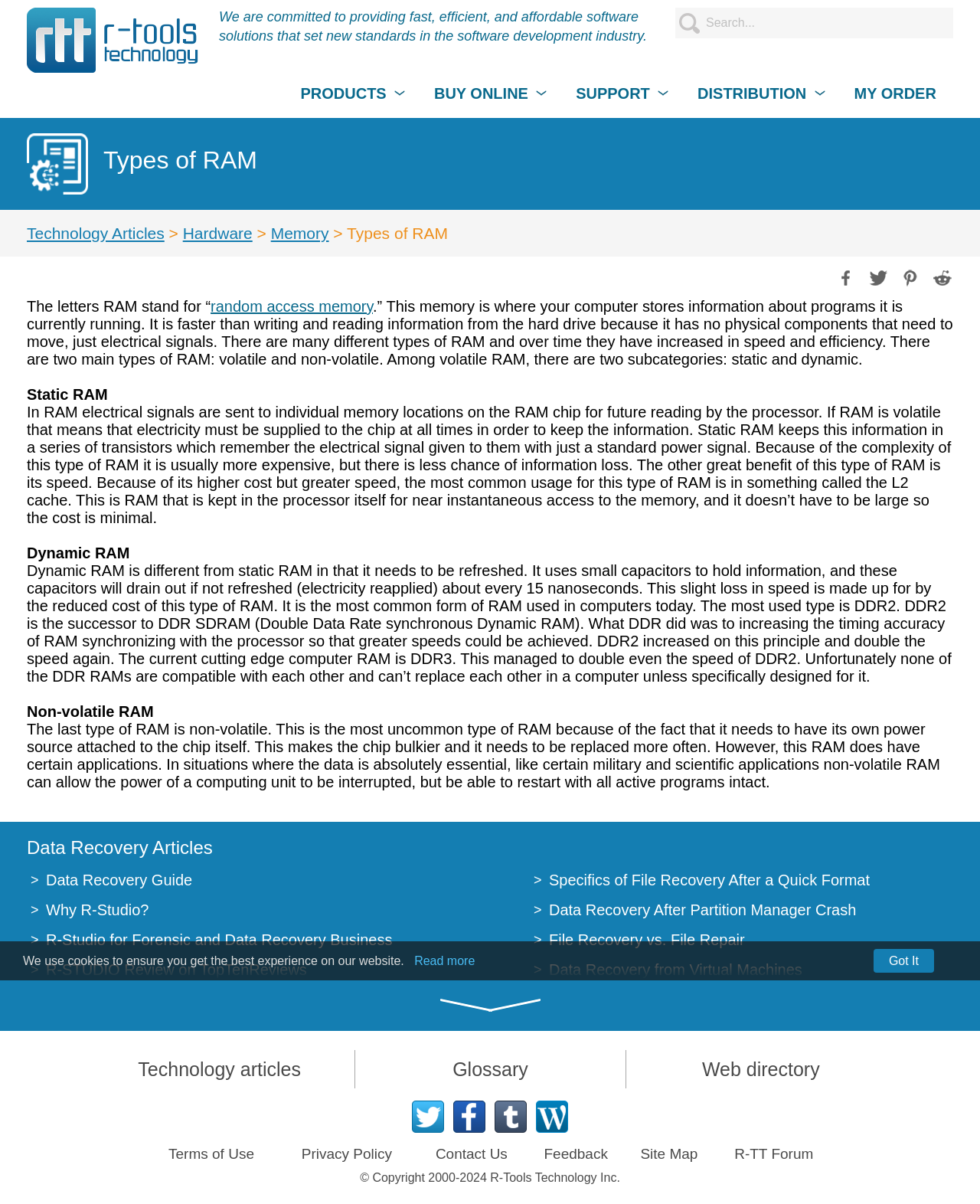Please identify the coordinates of the bounding box for the clickable region that will accomplish this instruction: "Share on Facebook".

[0.849, 0.219, 0.874, 0.24]